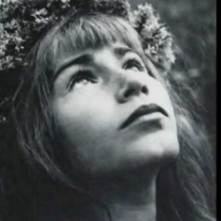What is the tone of the photograph?
Please provide a comprehensive answer based on the contents of the image.

The image is presented in a black-and-white tone, which enhances the emotional depth of the scene, drawing attention to the girl's serene features and contemplative gaze.